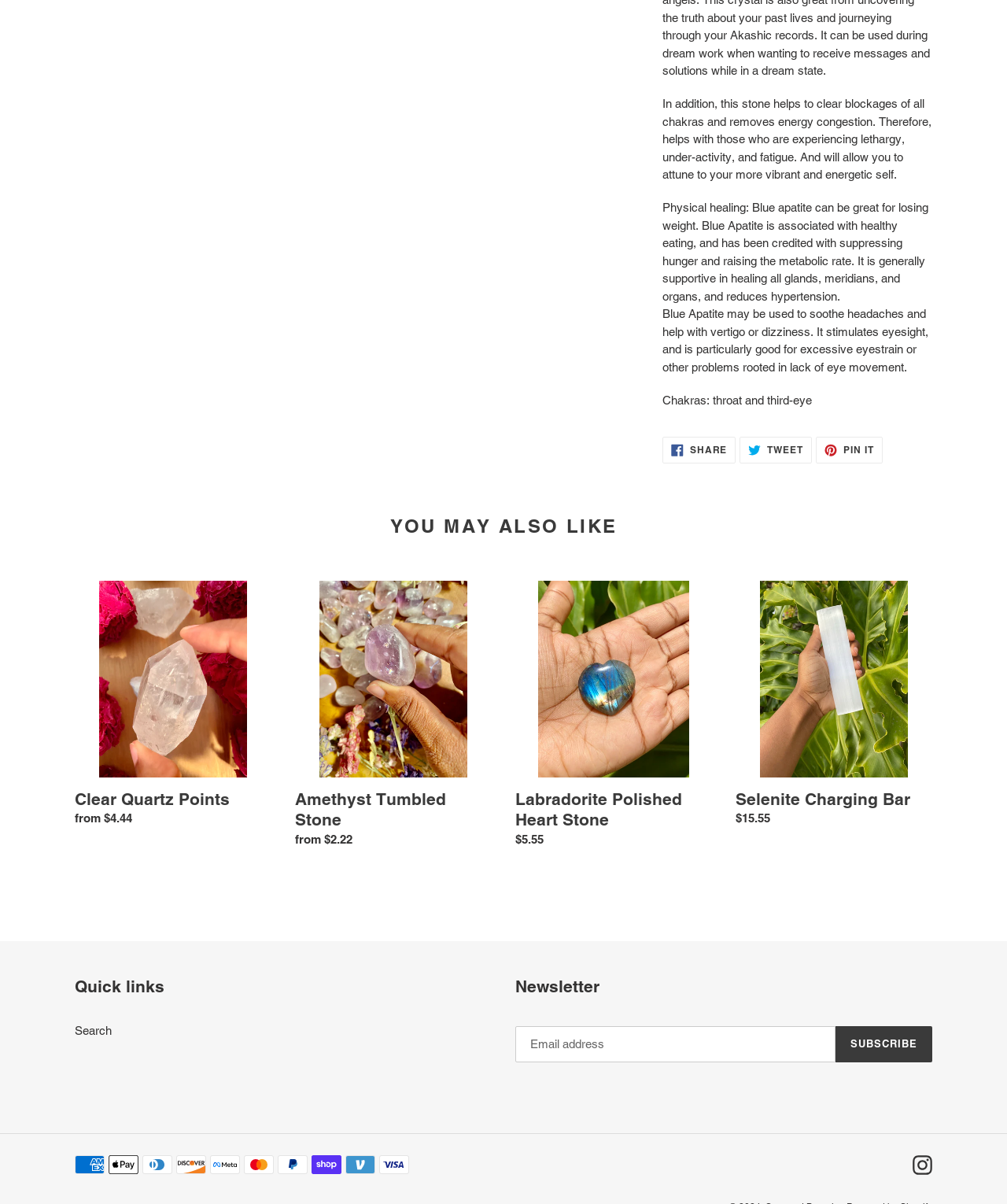Pinpoint the bounding box coordinates of the clickable area needed to execute the instruction: "View Clear Quartz Points". The coordinates should be specified as four float numbers between 0 and 1, i.e., [left, top, right, bottom].

[0.074, 0.482, 0.27, 0.693]